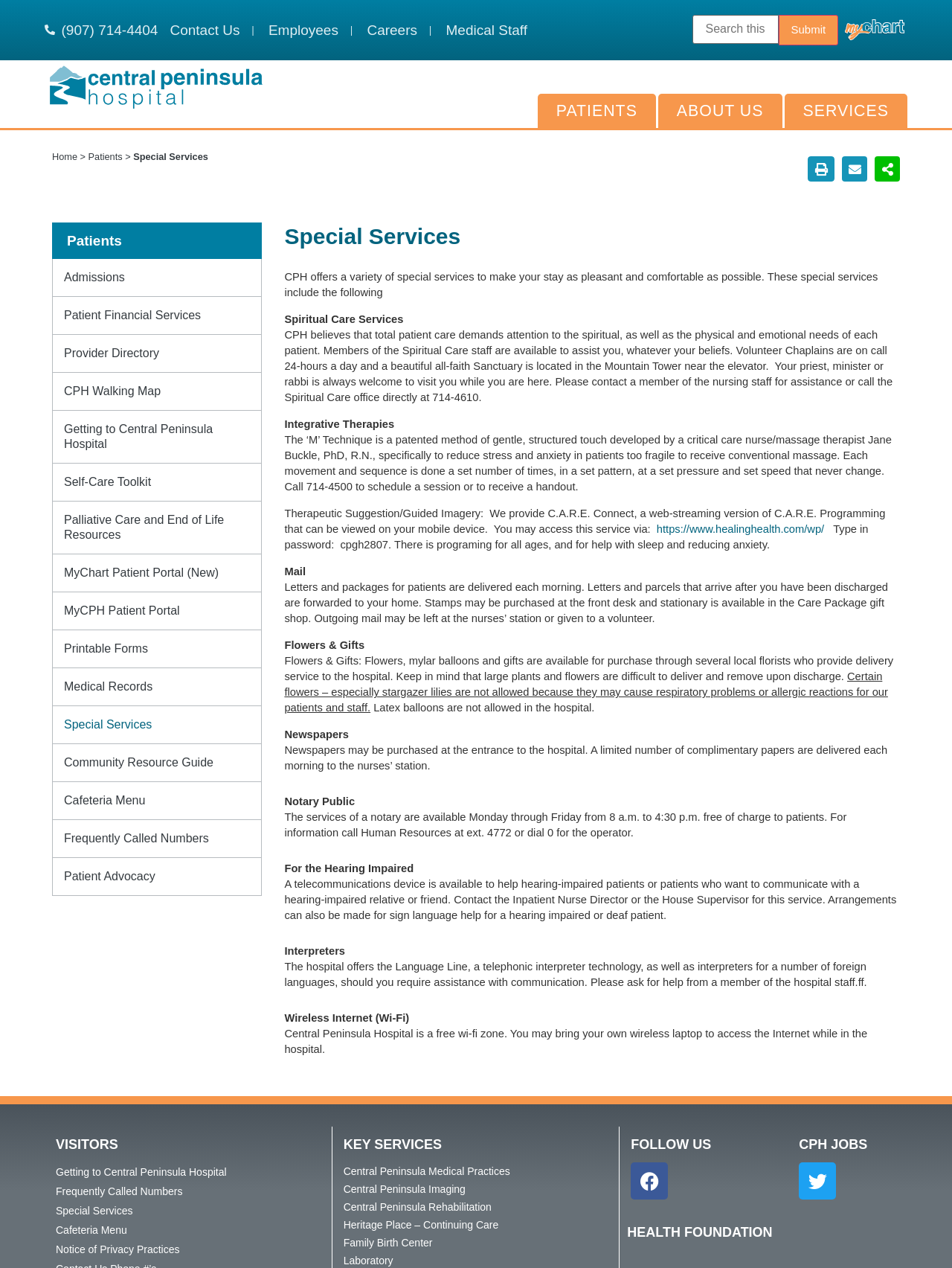Analyze the image and answer the question with as much detail as possible: 
What is available for purchase at the entrance to the hospital?

In the section 'Newspapers', it is mentioned that 'Newspapers may be purchased at the entrance to the hospital.'